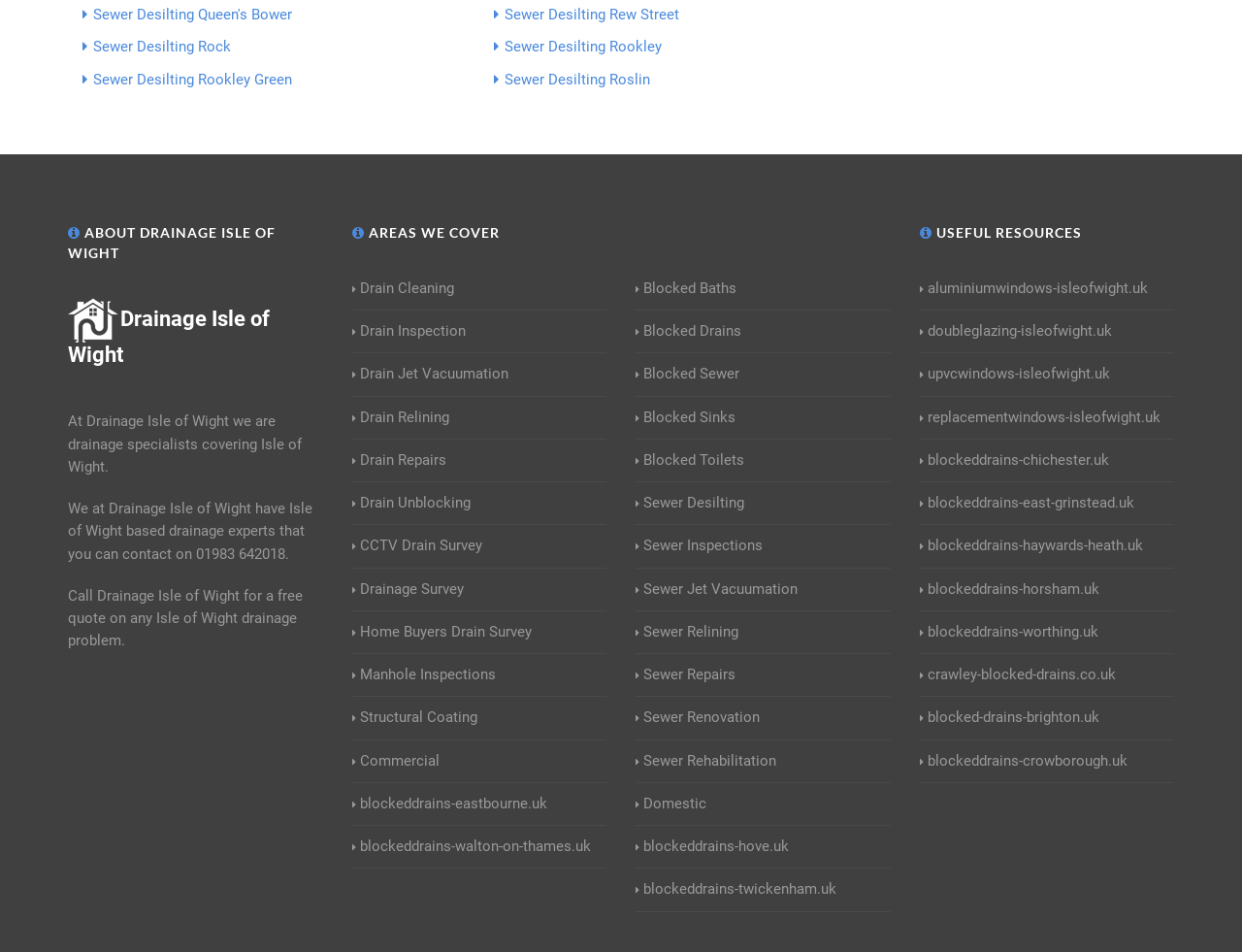Based on the image, provide a detailed and complete answer to the question: 
What is the phone number?

The phone number is obtained from the text 'We at Drainage Isle of Wight have Isle of Wight based drainage experts that you can contact on 01983 642018.' which provides the phone number.